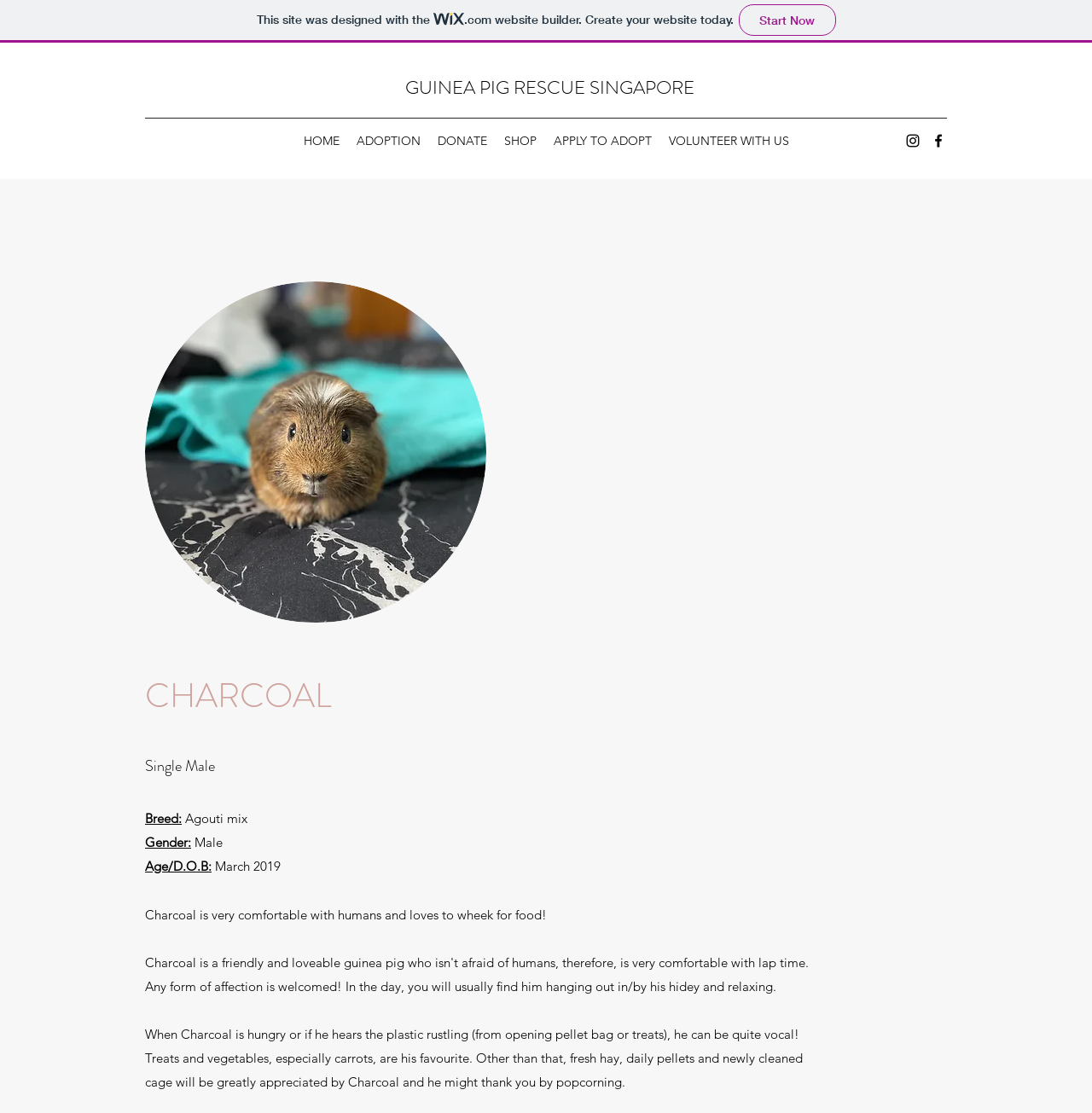What is Charcoal's favorite food?
Kindly offer a comprehensive and detailed response to the question.

According to the description of Charcoal, 'Treats and vegetables, especially carrots, are his favourite.' This indicates that carrots are one of Charcoal's favorite foods.